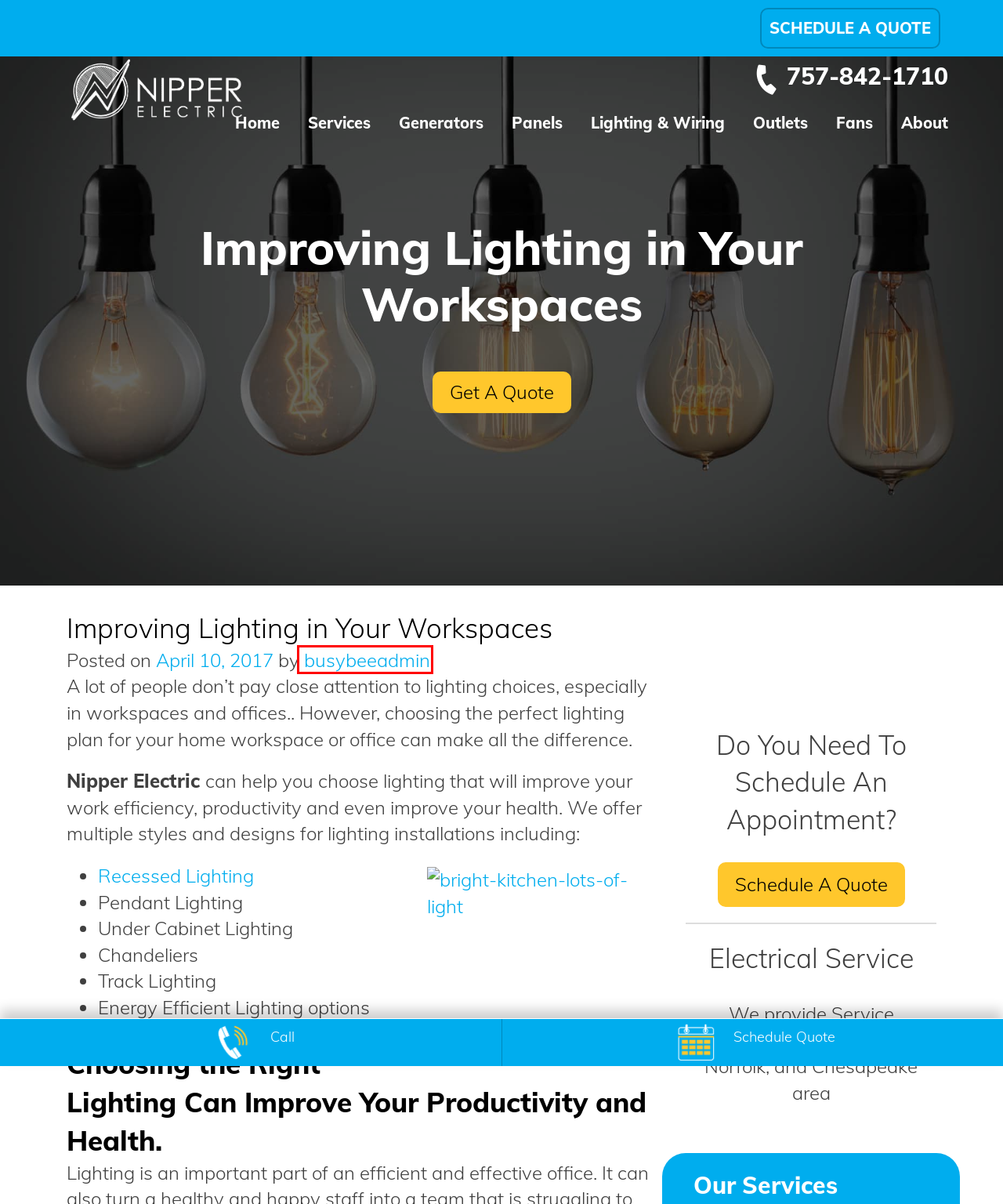Examine the webpage screenshot and identify the UI element enclosed in the red bounding box. Pick the webpage description that most accurately matches the new webpage after clicking the selected element. Here are the candidates:
A. Contact Us - Nipper Electric
B. Generators For Your Home | Generator Installation in Virginia Beach
C. Finding an Electrician You Can Trust in Virginia Beach - Nipper Electric
D. Electrician Virginia Beach | Nipper Electric | Licensed Electrical Contractors
E. Electrical Repair - Nipper Electric
F. busybeeadmin, Author at Nipper Electric
G. Recessed Lighting Installation & Lighting Repair in Virginia Beach
H. Copyright - Nipper Electric

F